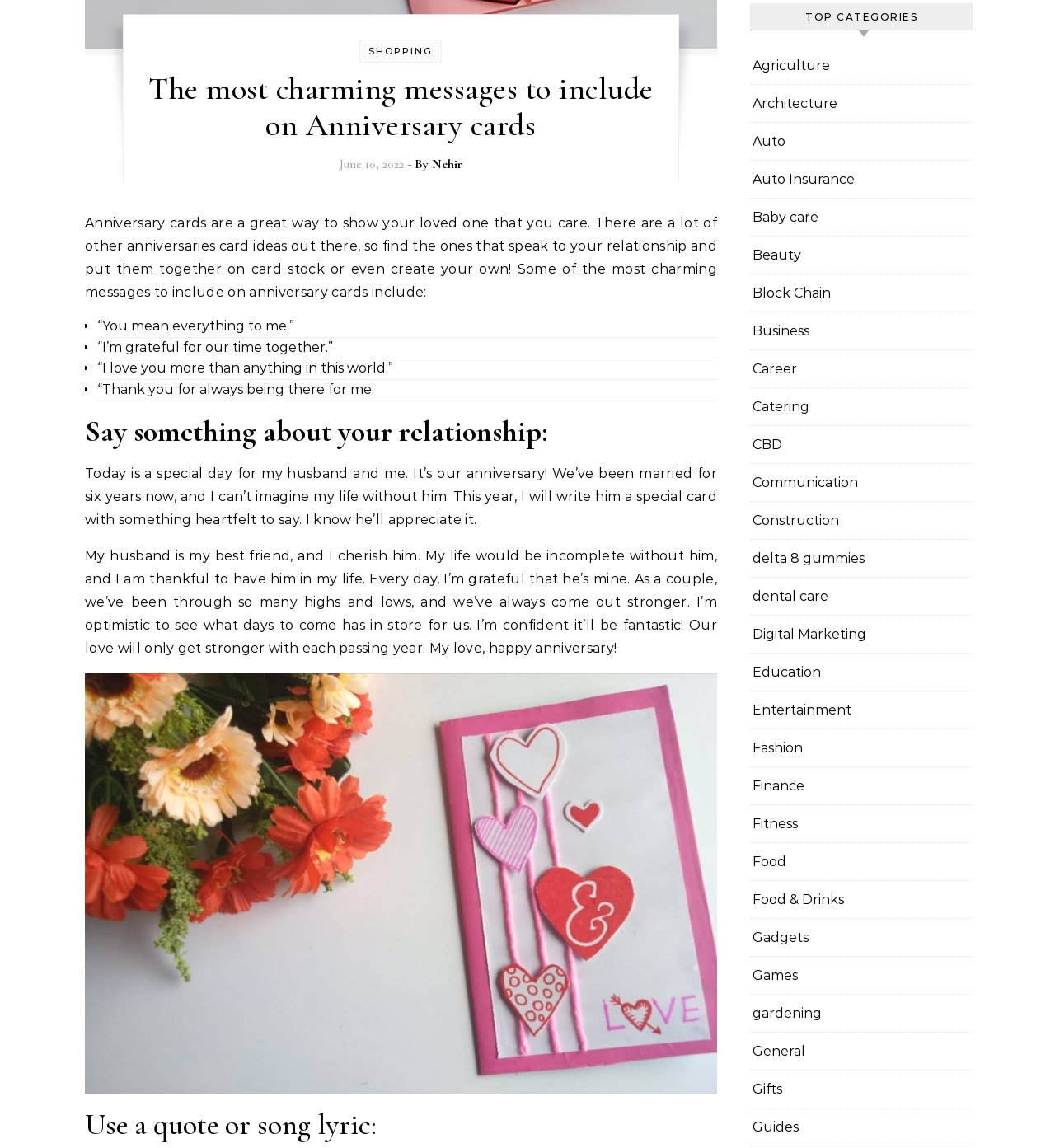Given the description of a UI element: "Fitness", identify the bounding box coordinates of the matching element in the webpage screenshot.

[0.713, 0.701, 0.756, 0.733]